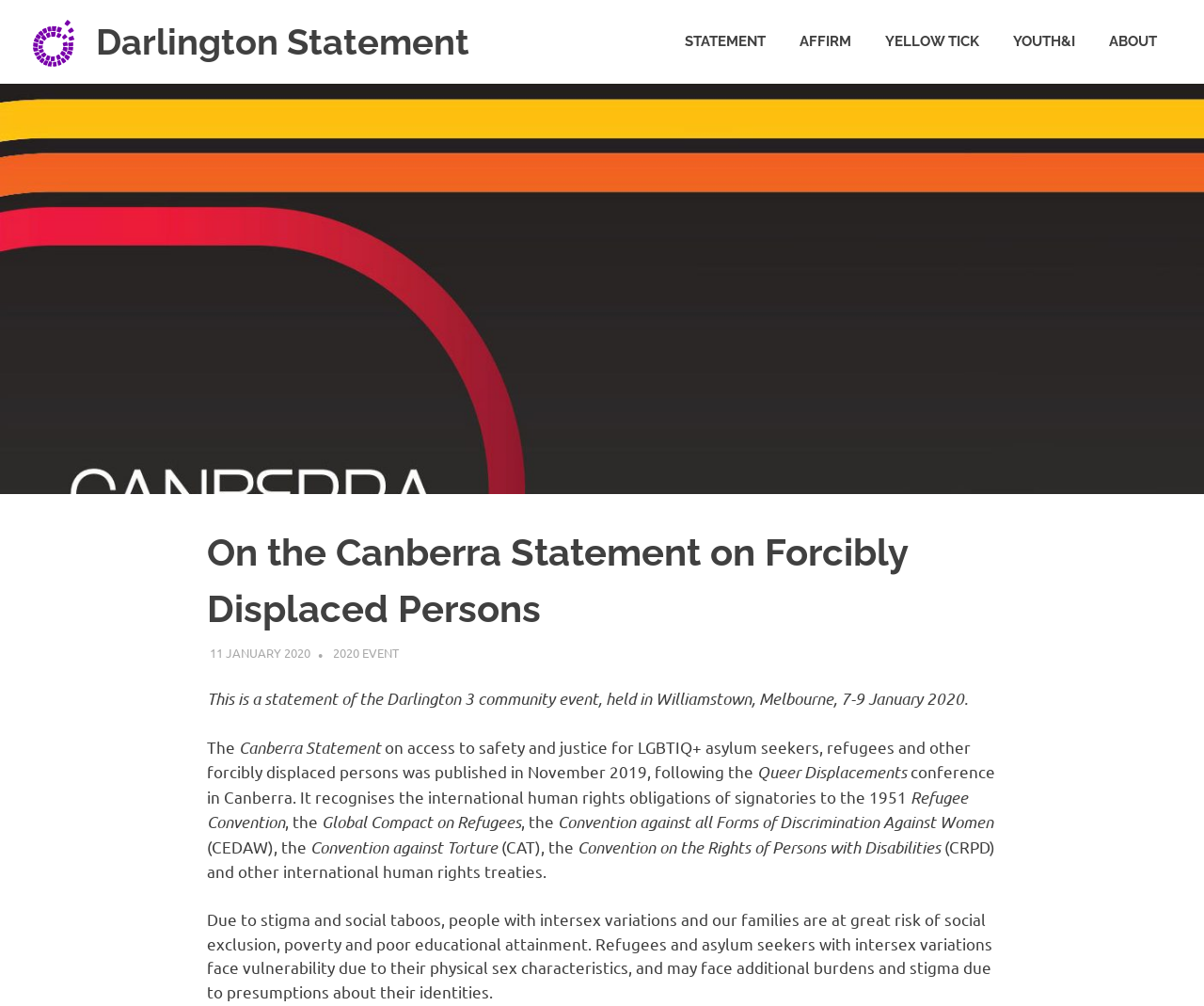Provide a comprehensive description of the webpage.

The webpage is about the Darlington Statement on forcibly displaced persons, specifically focusing on the Canberra Statement. At the top, there is a link to the Darlington Statement, accompanied by a small image with the same name. Below this, there is a static text stating that it is an intersex community consensus statement.

On the left side of the page, there is a large image of the Canberra Statement, which takes up most of the vertical space. On top of this image, there is a header section with a heading that reads "On the Canberra Statement on Forcibly Displaced Persons". Below this heading, there are links to the date "11 January 2020", the author "Morgan", and the event "2020 EVENT".

To the right of the image, there is a block of static text that explains the context of the Canberra Statement, including its publication in November 2019 and its recognition of international human rights obligations. The text also mentions various conventions and treaties, such as the Refugee Convention, the Global Compact on Refugees, and the Convention against Torture.

At the bottom of the page, there is a long paragraph of static text that discusses the challenges faced by people with intersex variations, including social exclusion, poverty, and poor educational attainment. It also highlights the additional vulnerabilities faced by refugees and asylum seekers with intersex variations.

At the top right corner of the page, there is a navigation menu with links to different sections, including "STATEMENT", "AFFIRM", "YELLOW TICK", "YOUTH&I", and "ABOUT".